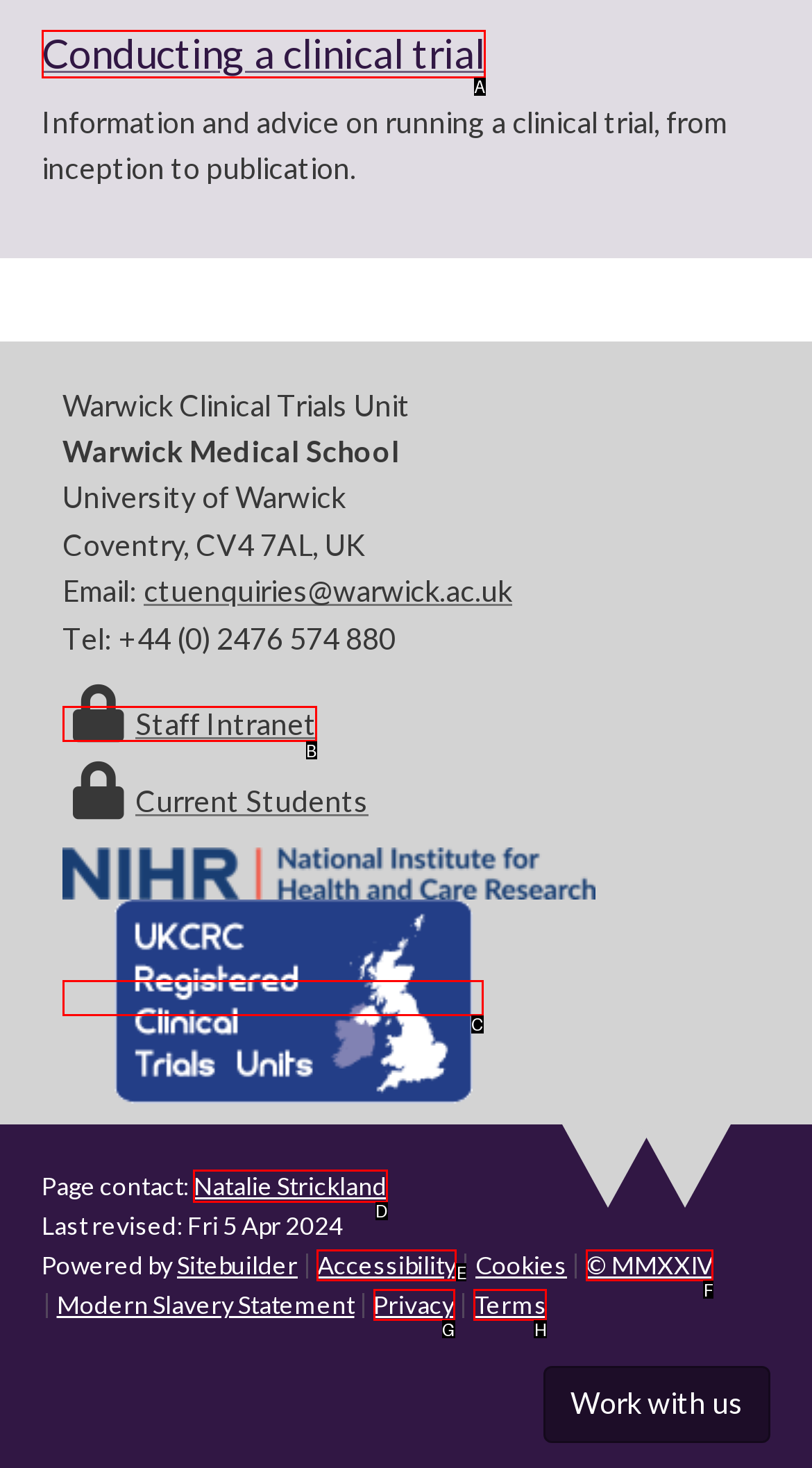Select the appropriate letter to fulfill the given instruction: Contact 'Natalie Strickland'
Provide the letter of the correct option directly.

D